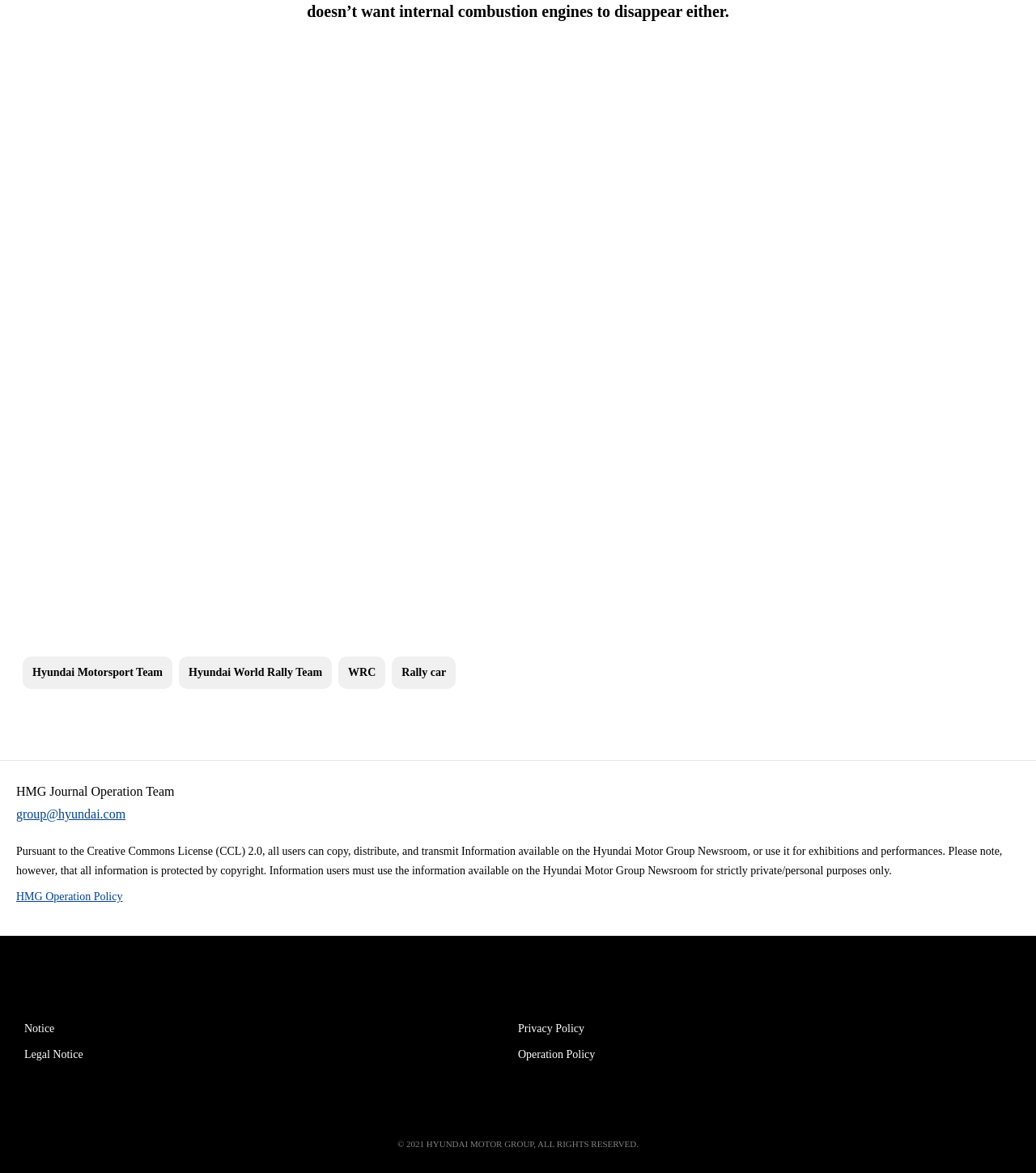Please locate the bounding box coordinates of the element that needs to be clicked to achieve the following instruction: "Contact via email". The coordinates should be four float numbers between 0 and 1, i.e., [left, top, right, bottom].

[0.016, 0.685, 0.984, 0.704]